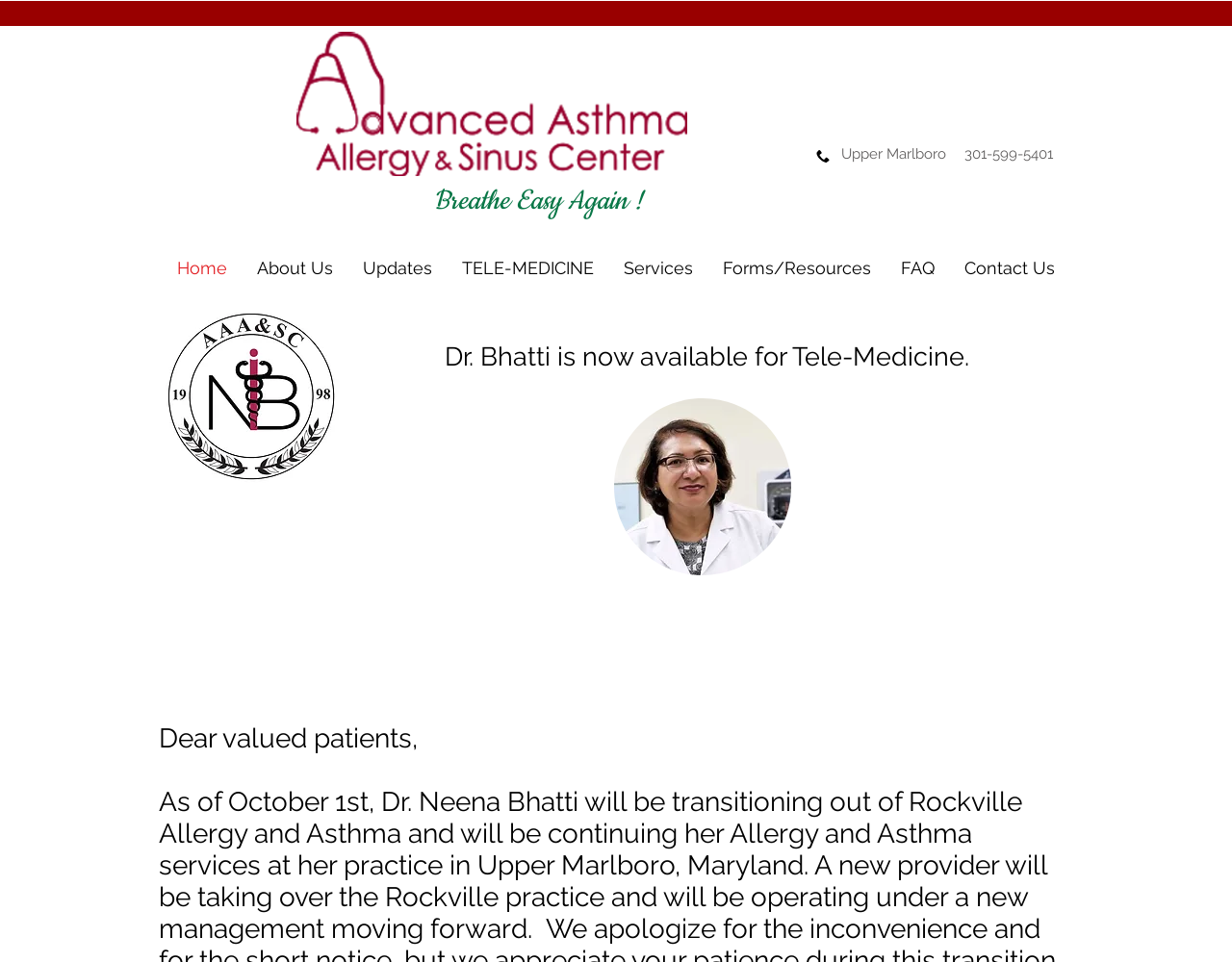Respond with a single word or phrase to the following question: What is the location of the practice?

Upper Marlboro, Maryland